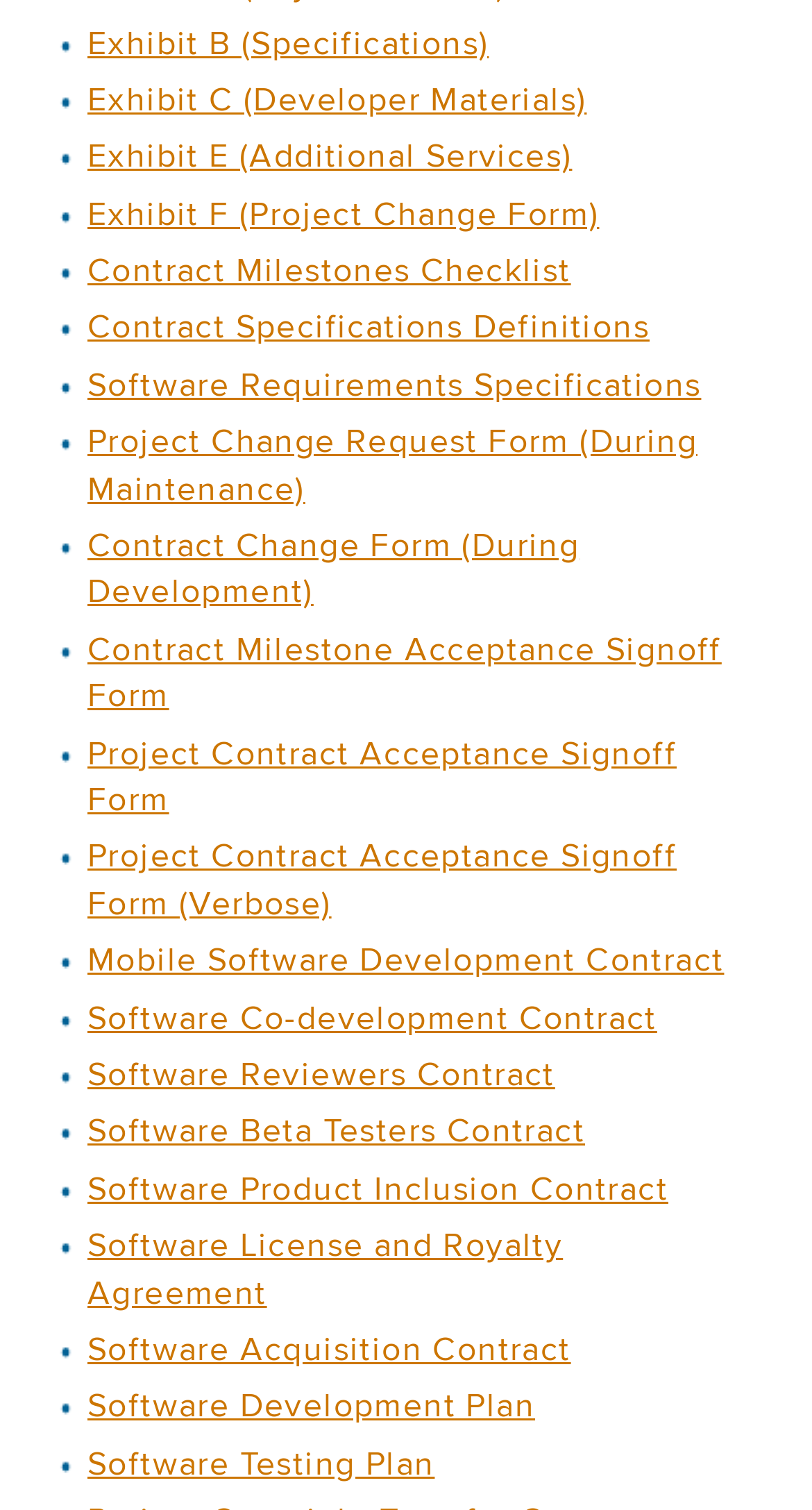Please give a short response to the question using one word or a phrase:
What is the difference between 'Project Contract Acceptance Signoff Form' and 'Project Contract Acceptance Signoff Form (Verbose)'?

Level of detail